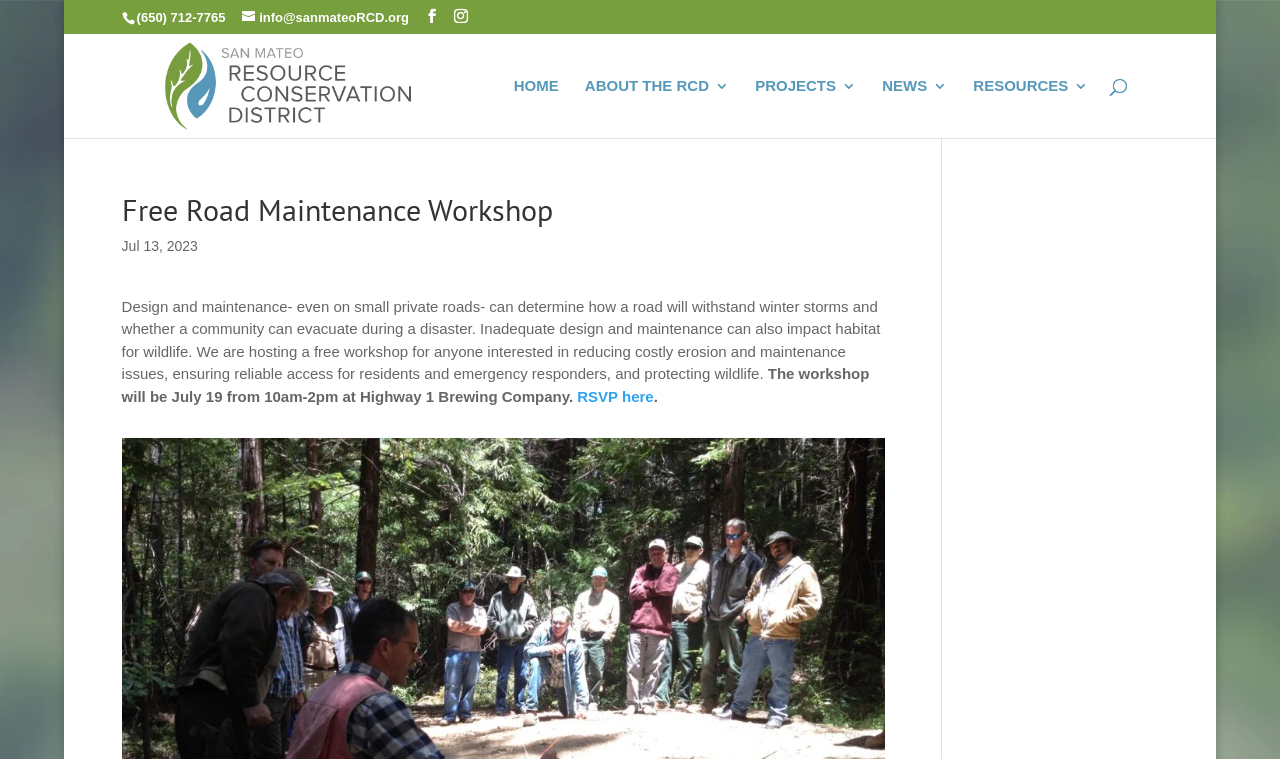Please identify the bounding box coordinates of the element I should click to complete this instruction: 'Search for something'. The coordinates should be given as four float numbers between 0 and 1, like this: [left, top, right, bottom].

[0.072, 0.044, 0.882, 0.045]